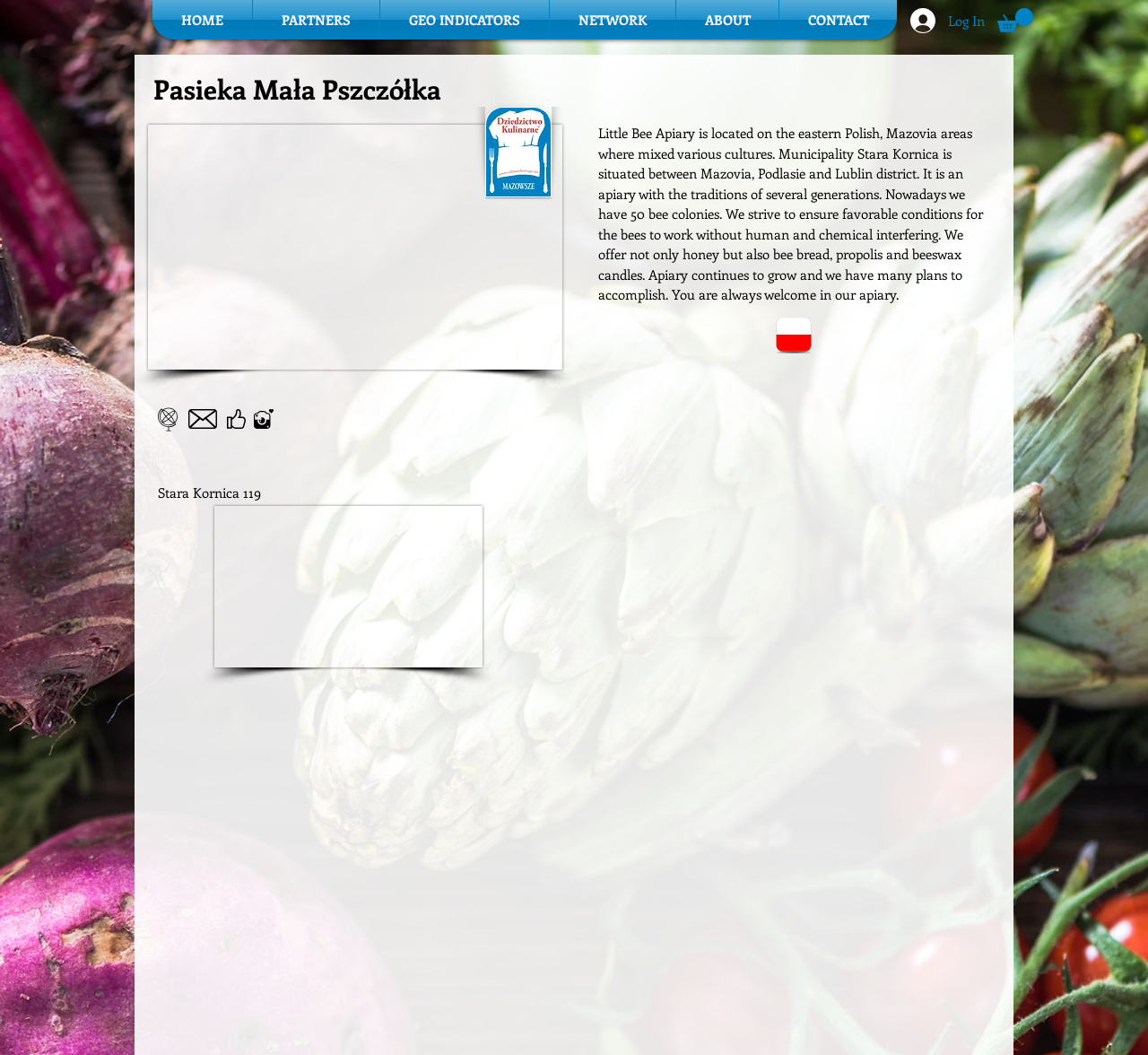Respond with a single word or phrase to the following question:
What is the location of the municipality?

Between Mazovia, Podlasie and Lublin district